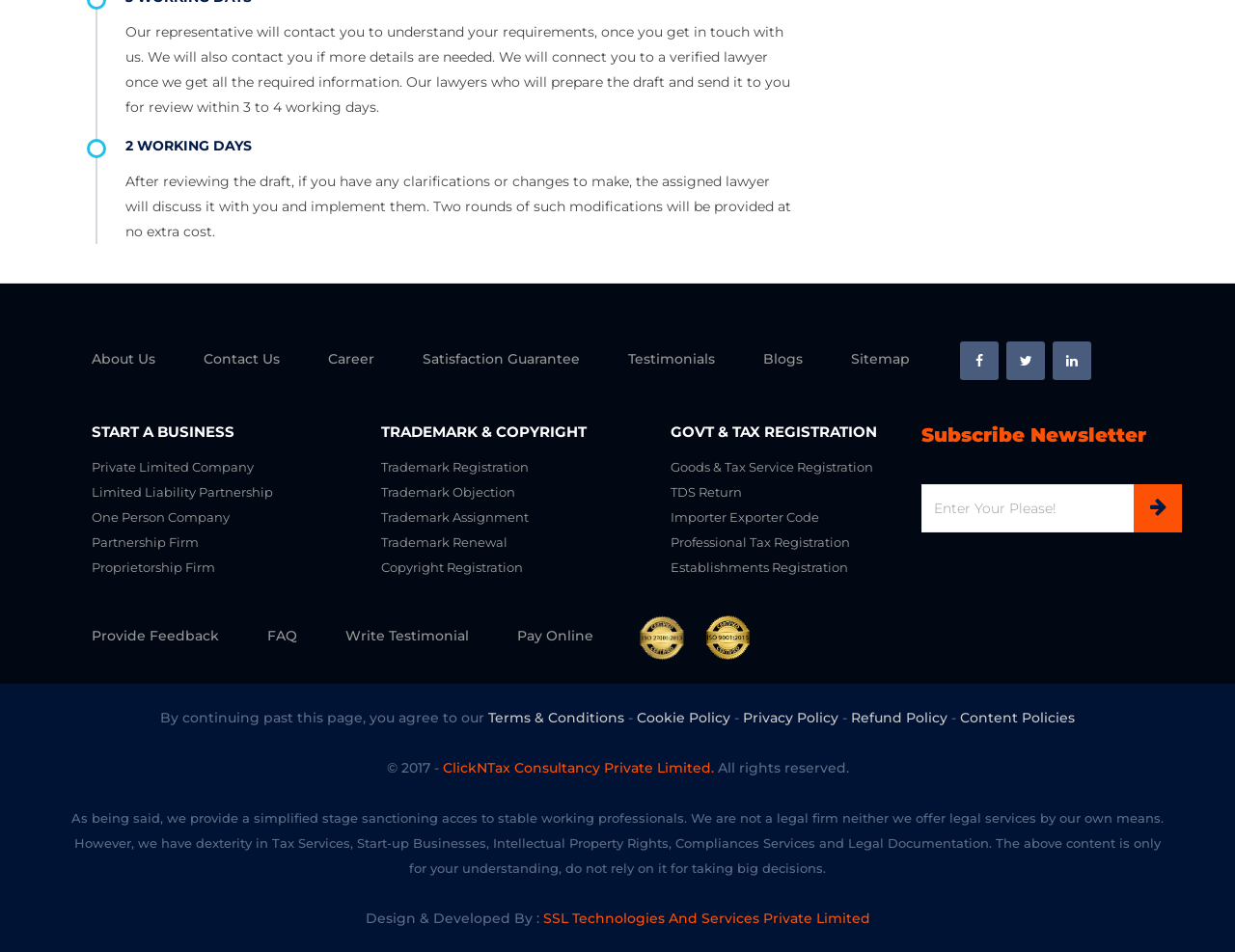Please specify the bounding box coordinates of the clickable region to carry out the following instruction: "Click 'Provide Feedback'". The coordinates should be four float numbers between 0 and 1, in the format [left, top, right, bottom].

[0.074, 0.659, 0.177, 0.677]